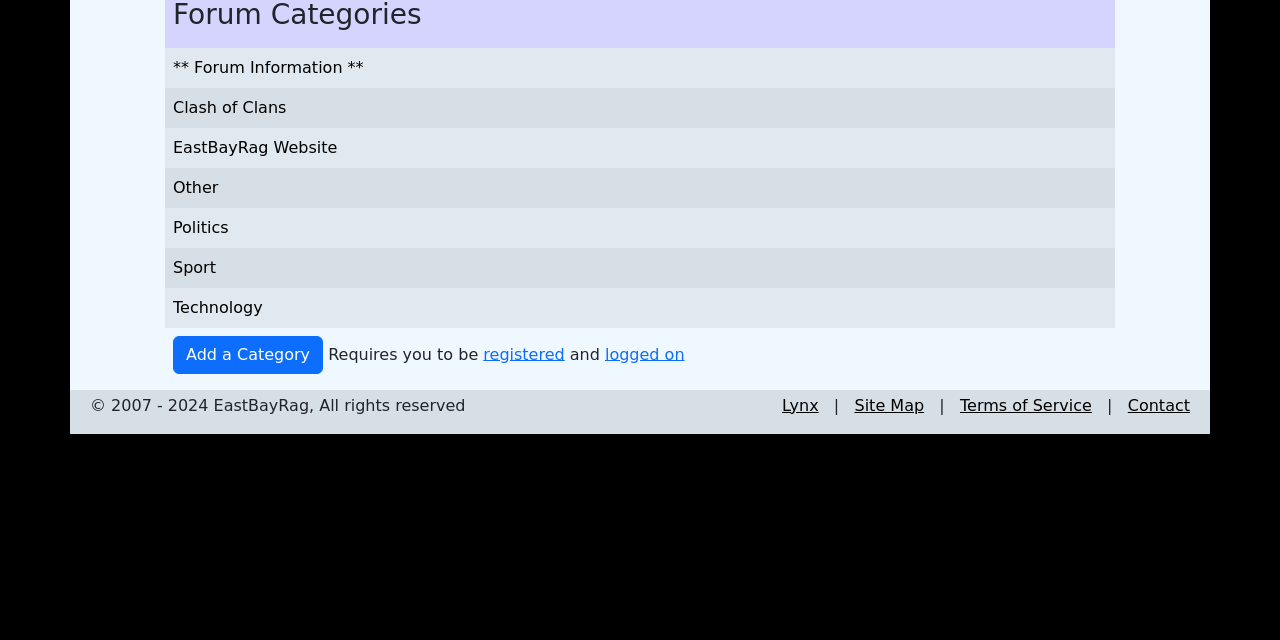Refer to the element description logged on and identify the corresponding bounding box in the screenshot. Format the coordinates as (top-left x, top-left y, bottom-right x, bottom-right y) with values in the range of 0 to 1.

[0.473, 0.538, 0.535, 0.567]